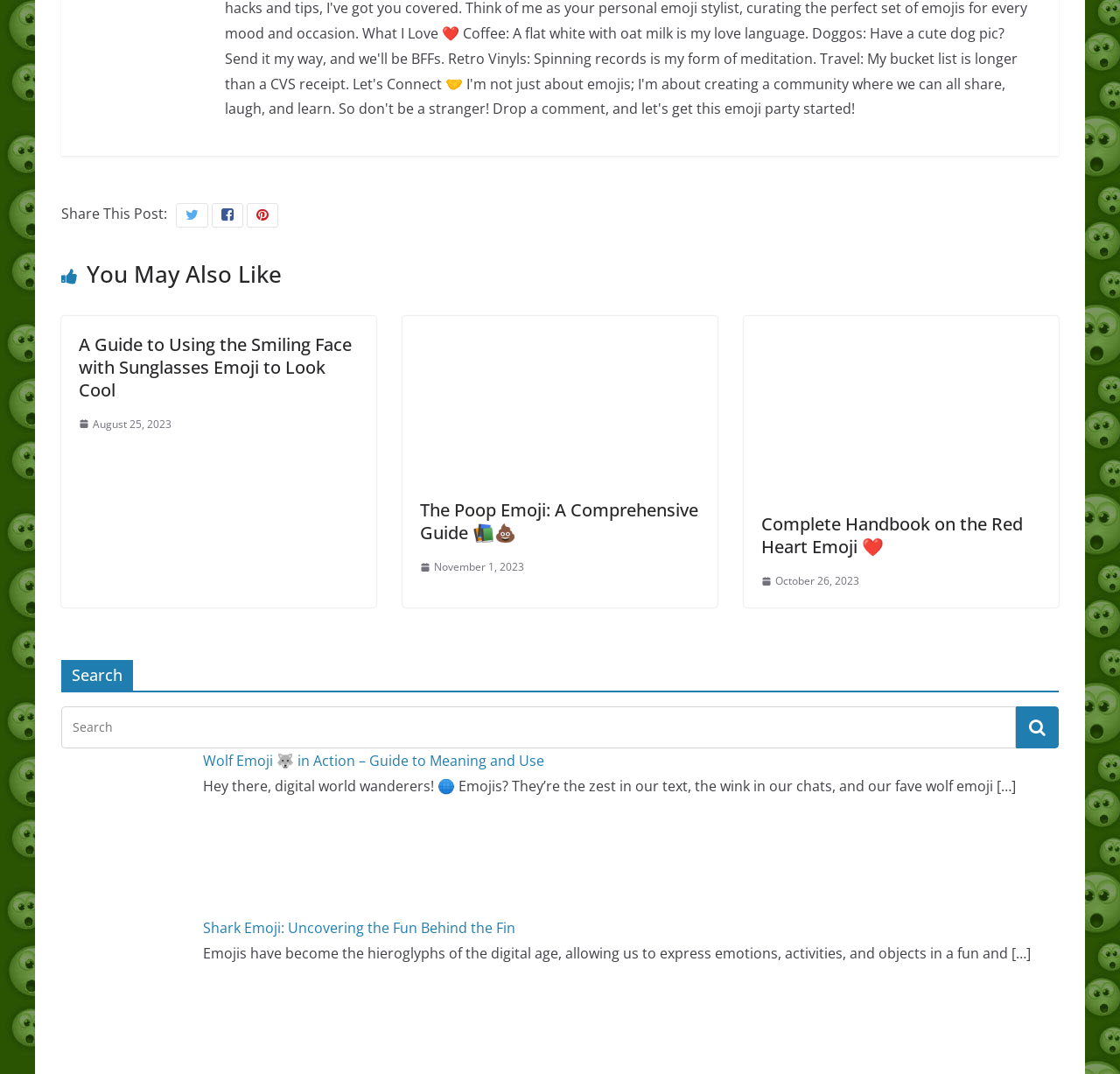Kindly determine the bounding box coordinates for the clickable area to achieve the given instruction: "Check the handbook on the red heart emoji".

[0.68, 0.478, 0.93, 0.52]